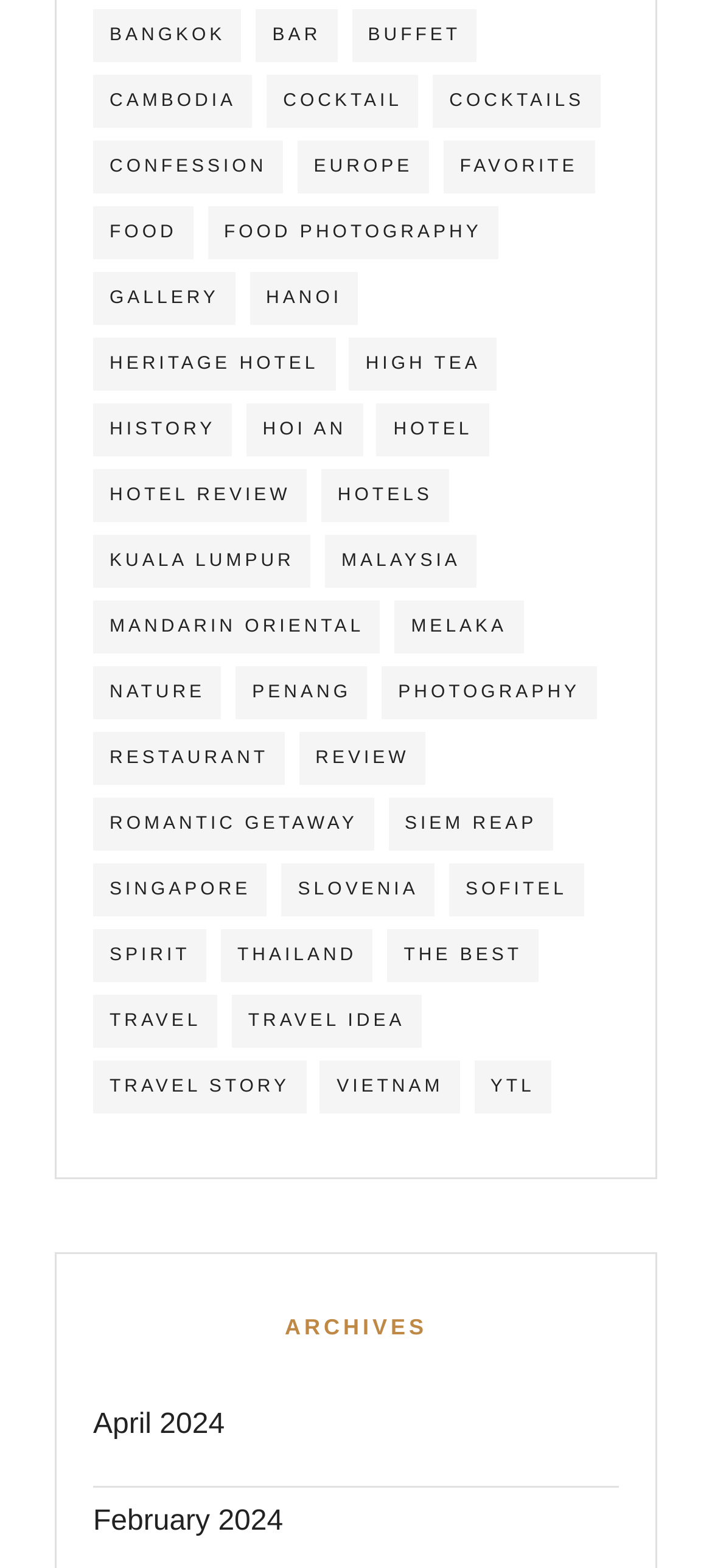Use a single word or phrase to answer the following:
What is the theme of this webpage?

Travel